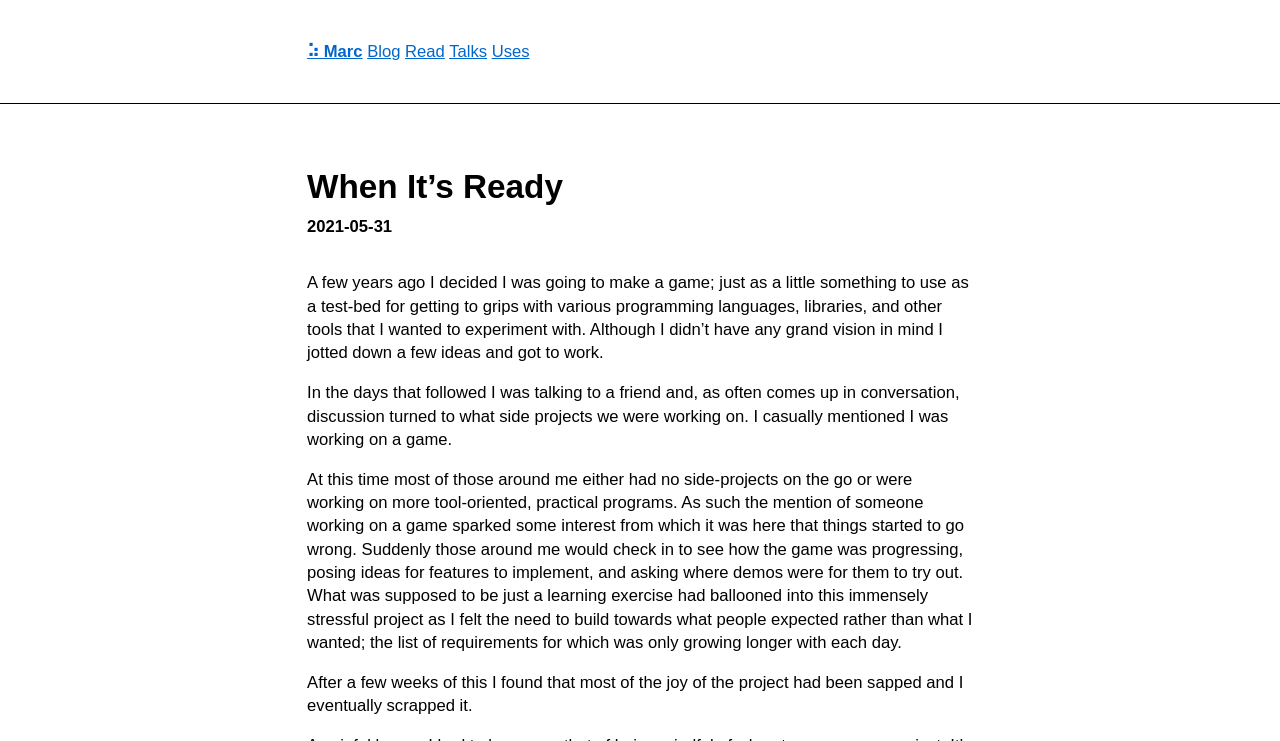What is the author's original intention for creating a game?
Could you answer the question in a detailed manner, providing as much information as possible?

The author mentioned that they decided to make a game as a little something to use as a test-bed for getting to grips with various programming languages, libraries, and other tools that they wanted to experiment with, indicating that the original intention was a learning exercise.